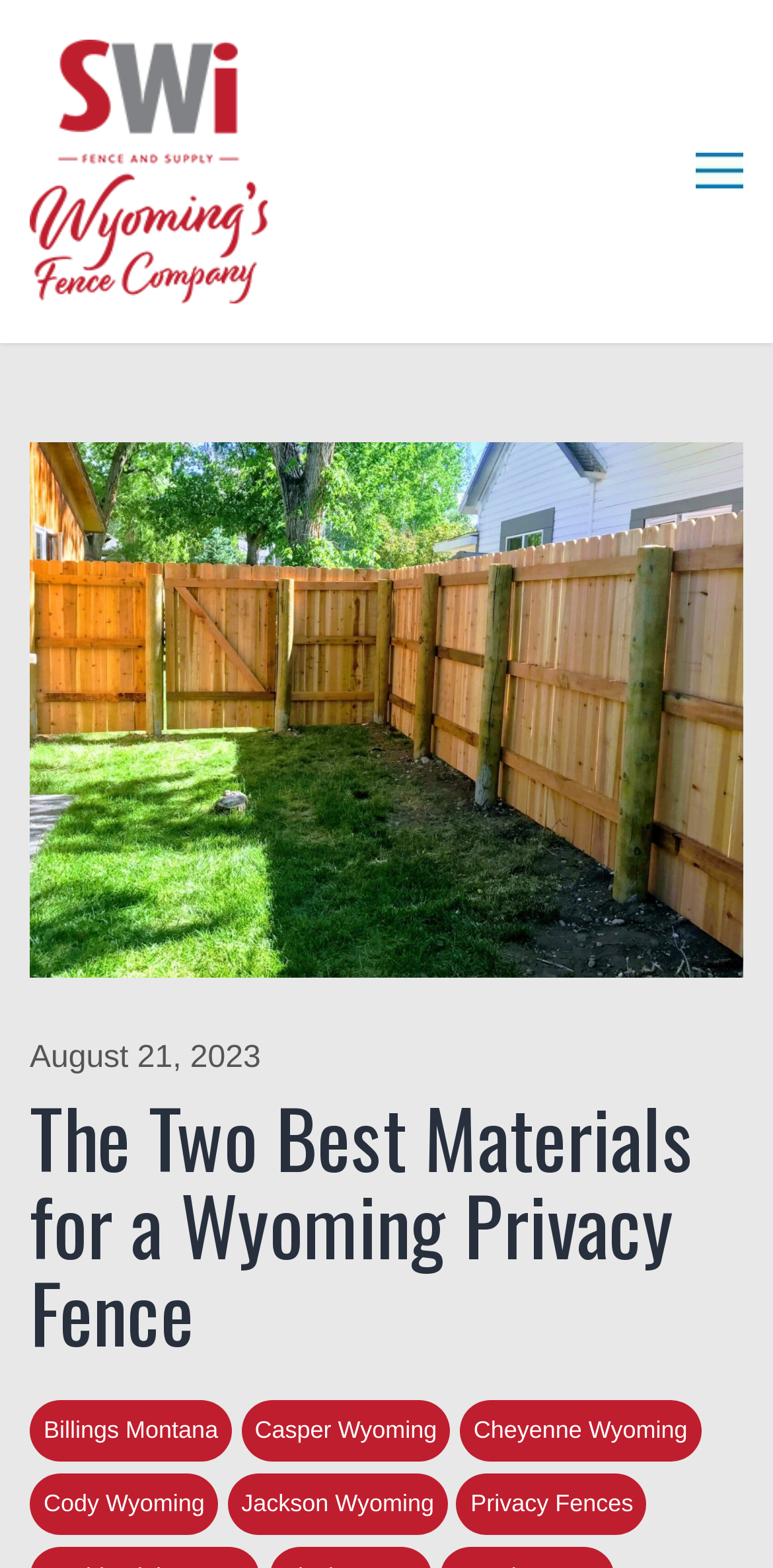Please extract and provide the main headline of the webpage.

The Two Best Materials for a Wyoming Privacy Fence